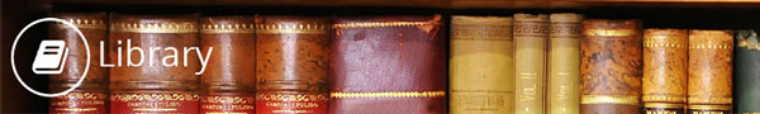Answer succinctly with a single word or phrase:
What is the icon displayed alongside the label 'Library'?

A book